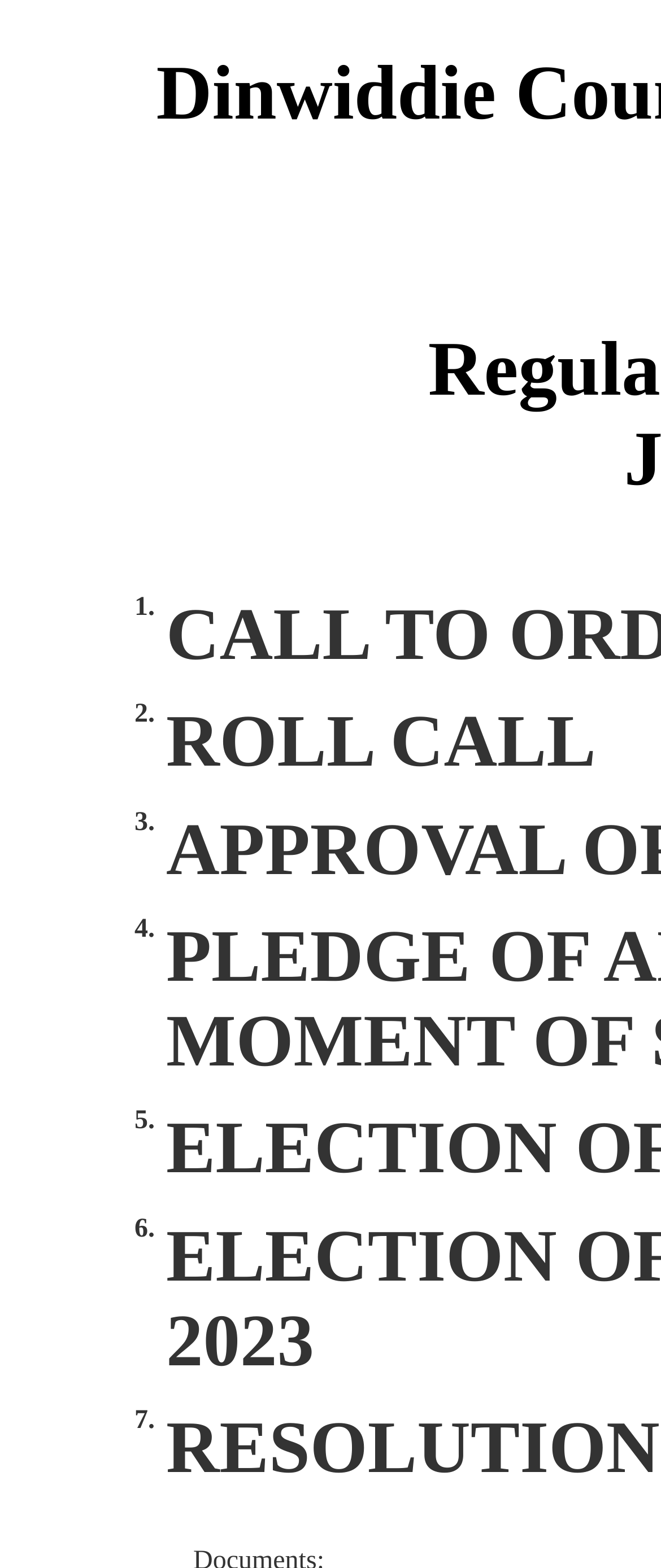Summarize the webpage with intricate details.

The webpage appears to be an agenda for a meeting on July 12, 2023. At the top, there is a heading titled "ROLL CALL" that spans across most of the width of the page. Below the heading, there are seven numbered items, labeled from "1." to "7.", arranged vertically in a single column. Each item is positioned to the left side of the page, with a small gap between them.